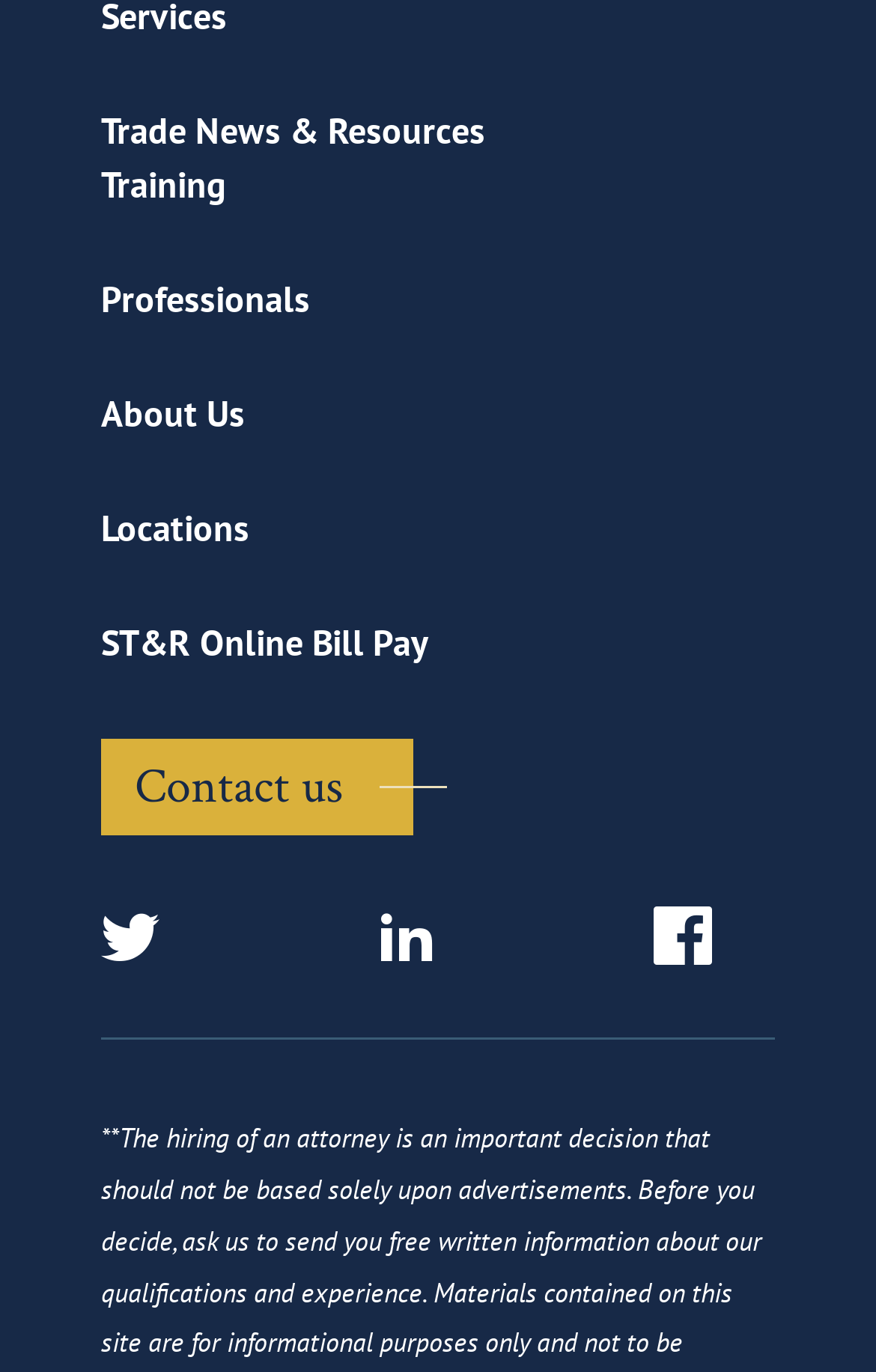Please identify the bounding box coordinates of the element on the webpage that should be clicked to follow this instruction: "Contact the company". The bounding box coordinates should be given as four float numbers between 0 and 1, formatted as [left, top, right, bottom].

[0.115, 0.539, 0.472, 0.609]